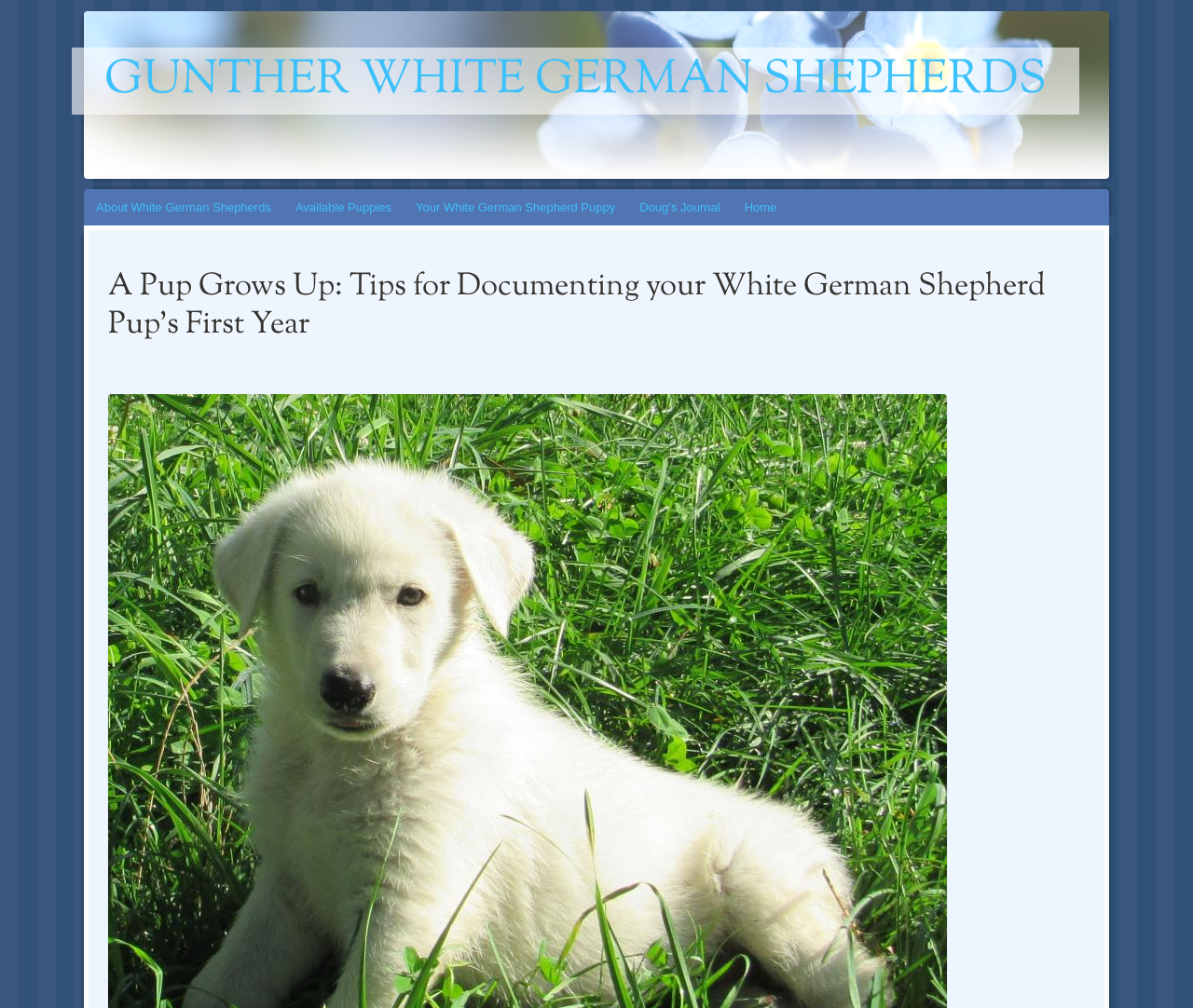Please give a concise answer to this question using a single word or phrase: 
How many links are in the top navigation bar?

5